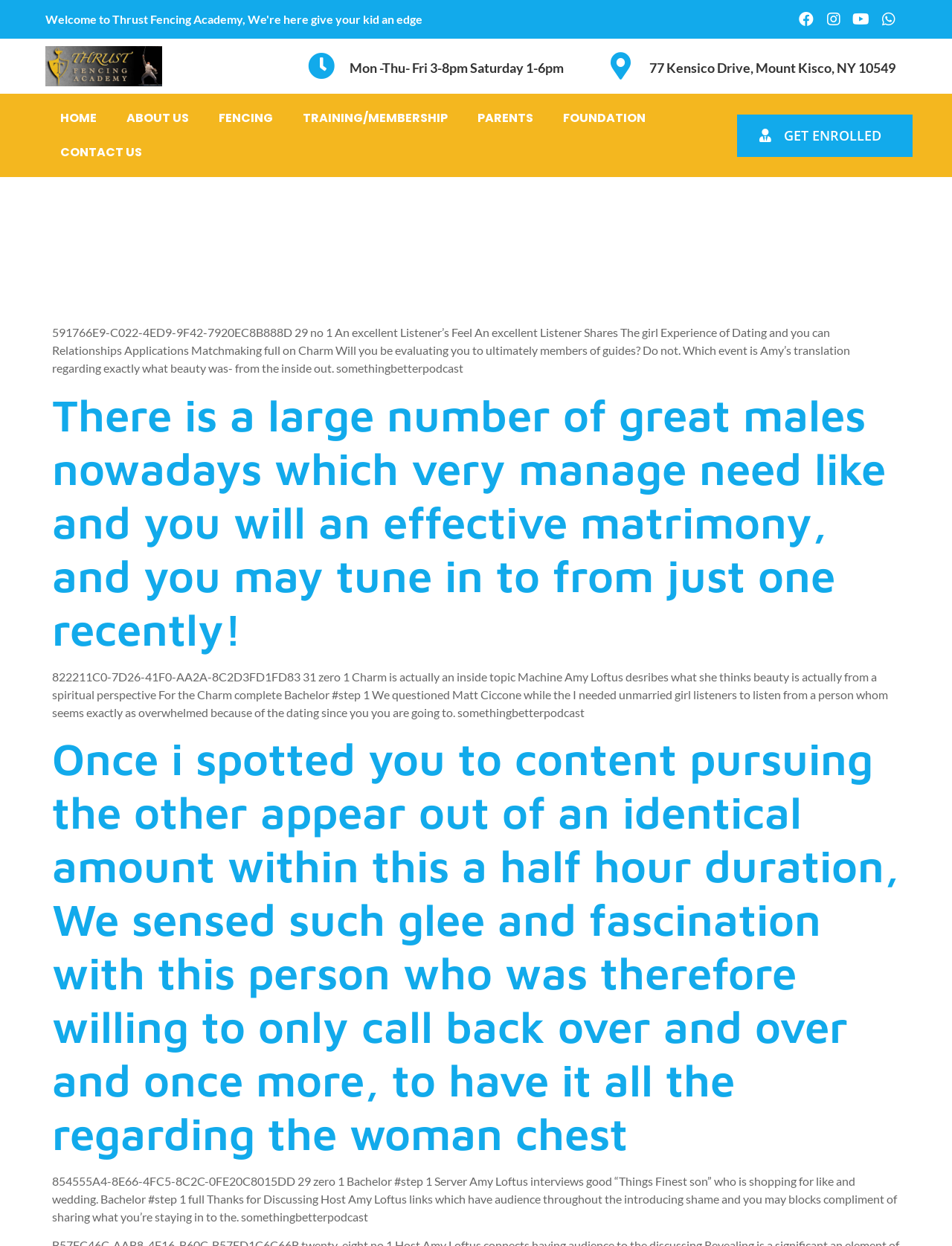Find the bounding box coordinates of the area that needs to be clicked in order to achieve the following instruction: "Click the 'FENCING' link". The coordinates should be specified as four float numbers between 0 and 1, i.e., [left, top, right, bottom].

[0.214, 0.081, 0.302, 0.109]